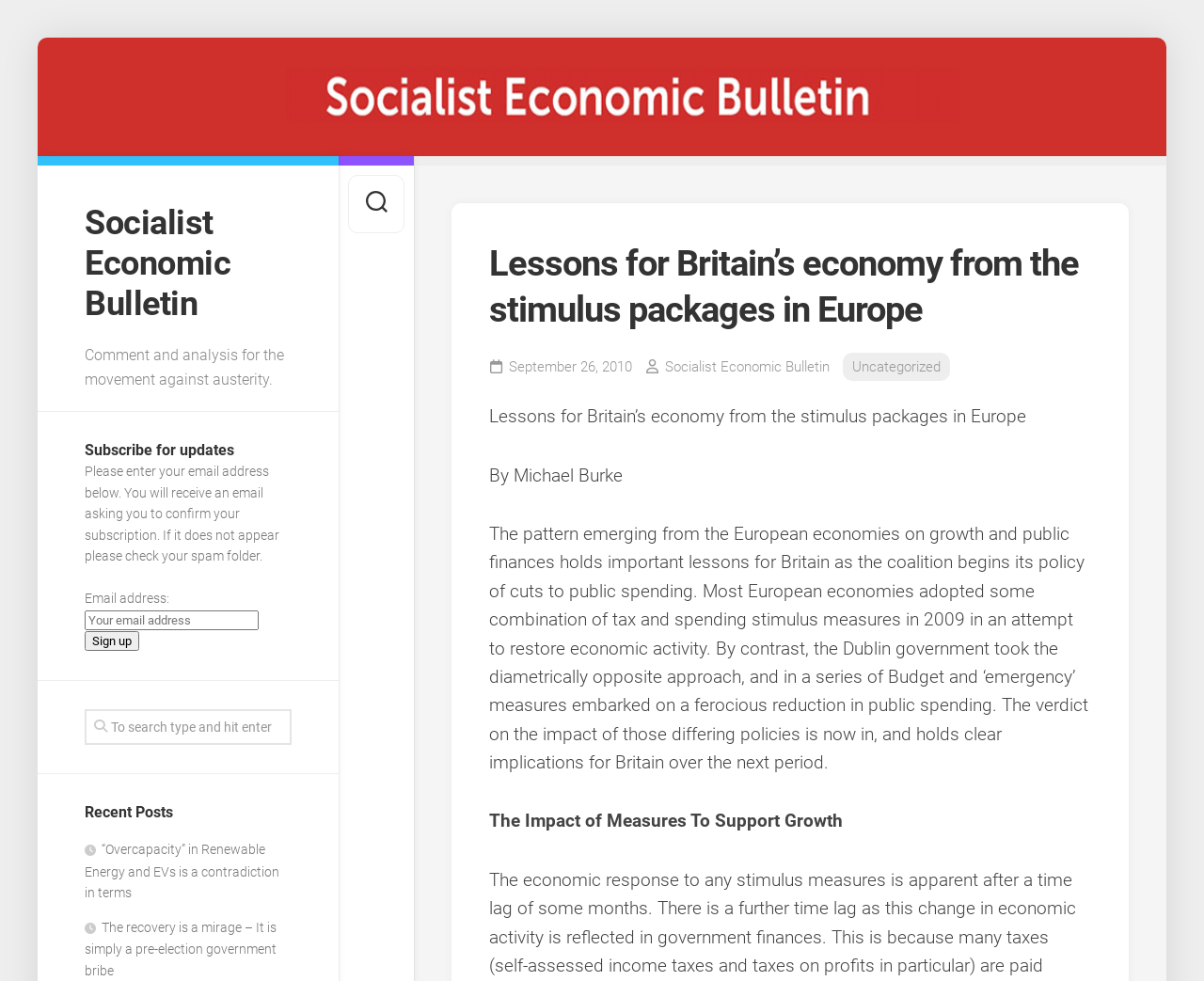Highlight the bounding box coordinates of the element that should be clicked to carry out the following instruction: "Search for posts". The coordinates must be given as four float numbers ranging from 0 to 1, i.e., [left, top, right, bottom].

[0.07, 0.723, 0.242, 0.759]